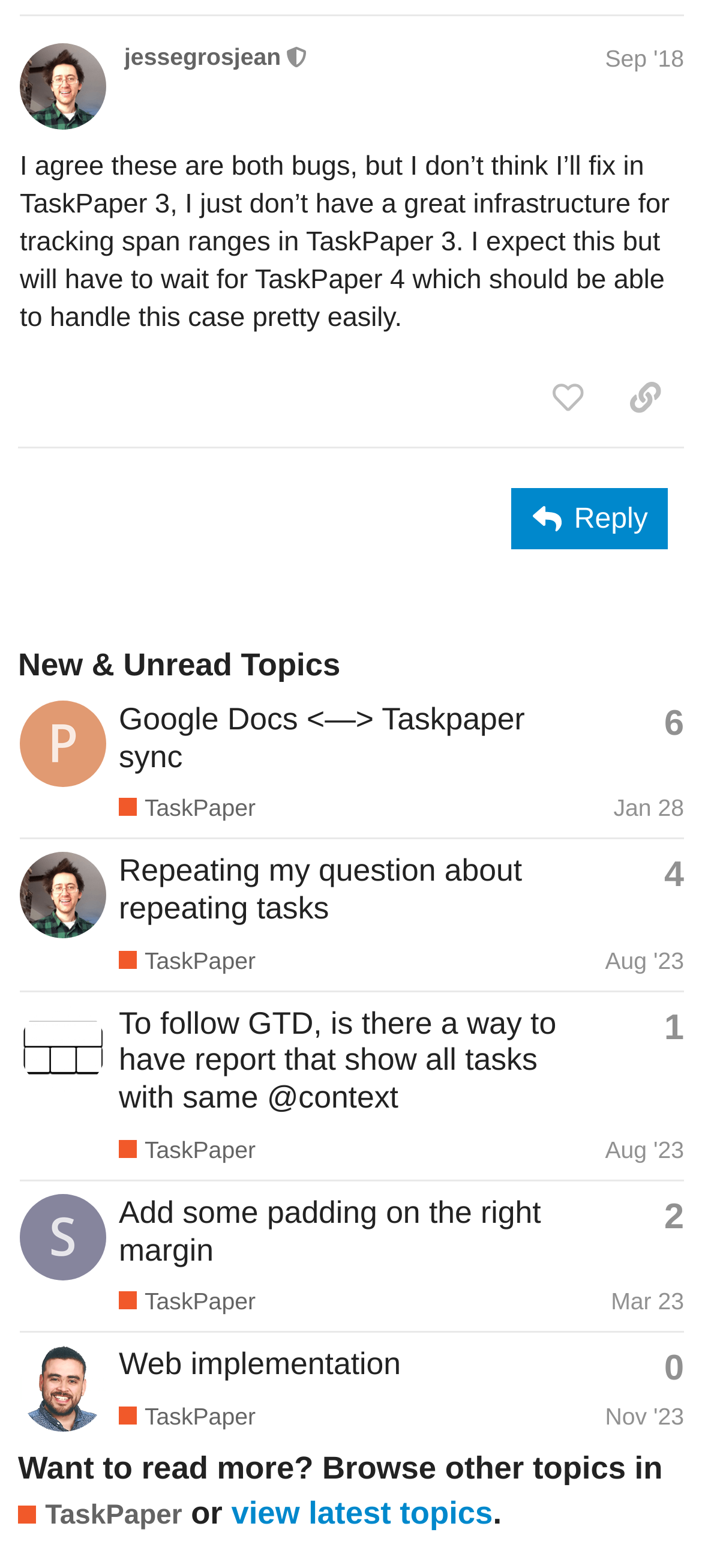Can you pinpoint the bounding box coordinates for the clickable element required for this instruction: "View the topic 'Google Docs <—> Taskpaper sync'"? The coordinates should be four float numbers between 0 and 1, i.e., [left, top, right, bottom].

[0.169, 0.447, 0.748, 0.493]